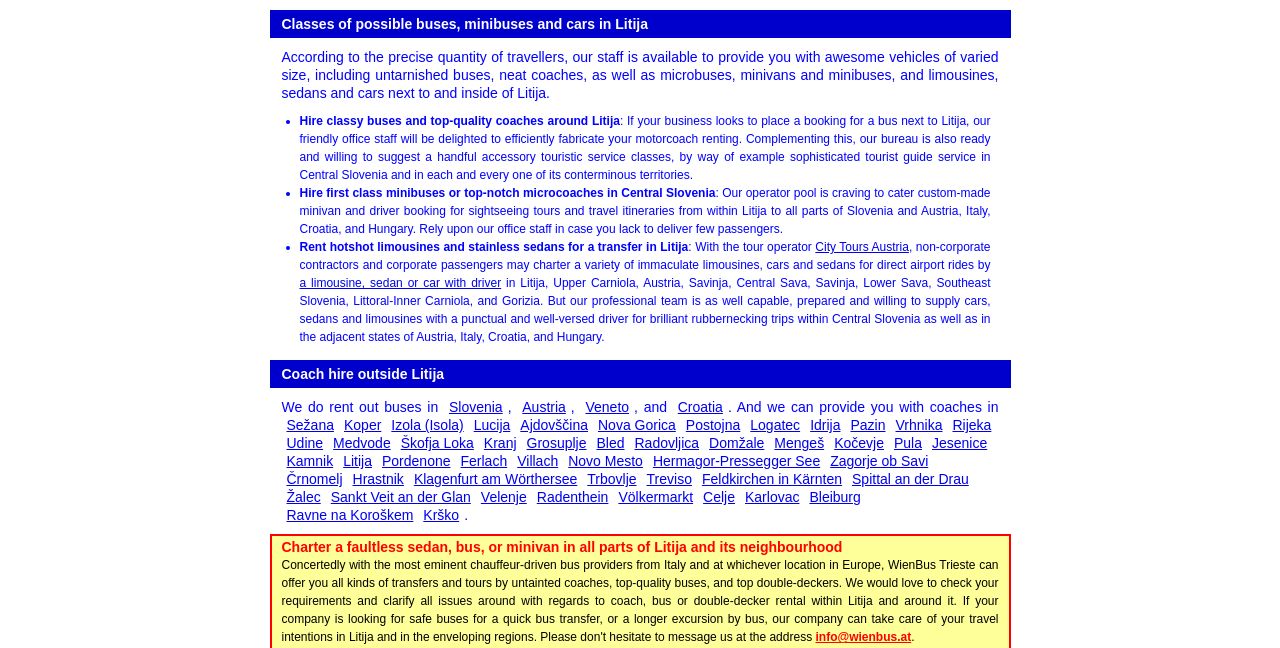Pinpoint the bounding box coordinates of the area that should be clicked to complete the following instruction: "Rent hotshot limousines and stainless sedans for a transfer in Litija". The coordinates must be given as four float numbers between 0 and 1, i.e., [left, top, right, bottom].

[0.234, 0.371, 0.538, 0.393]